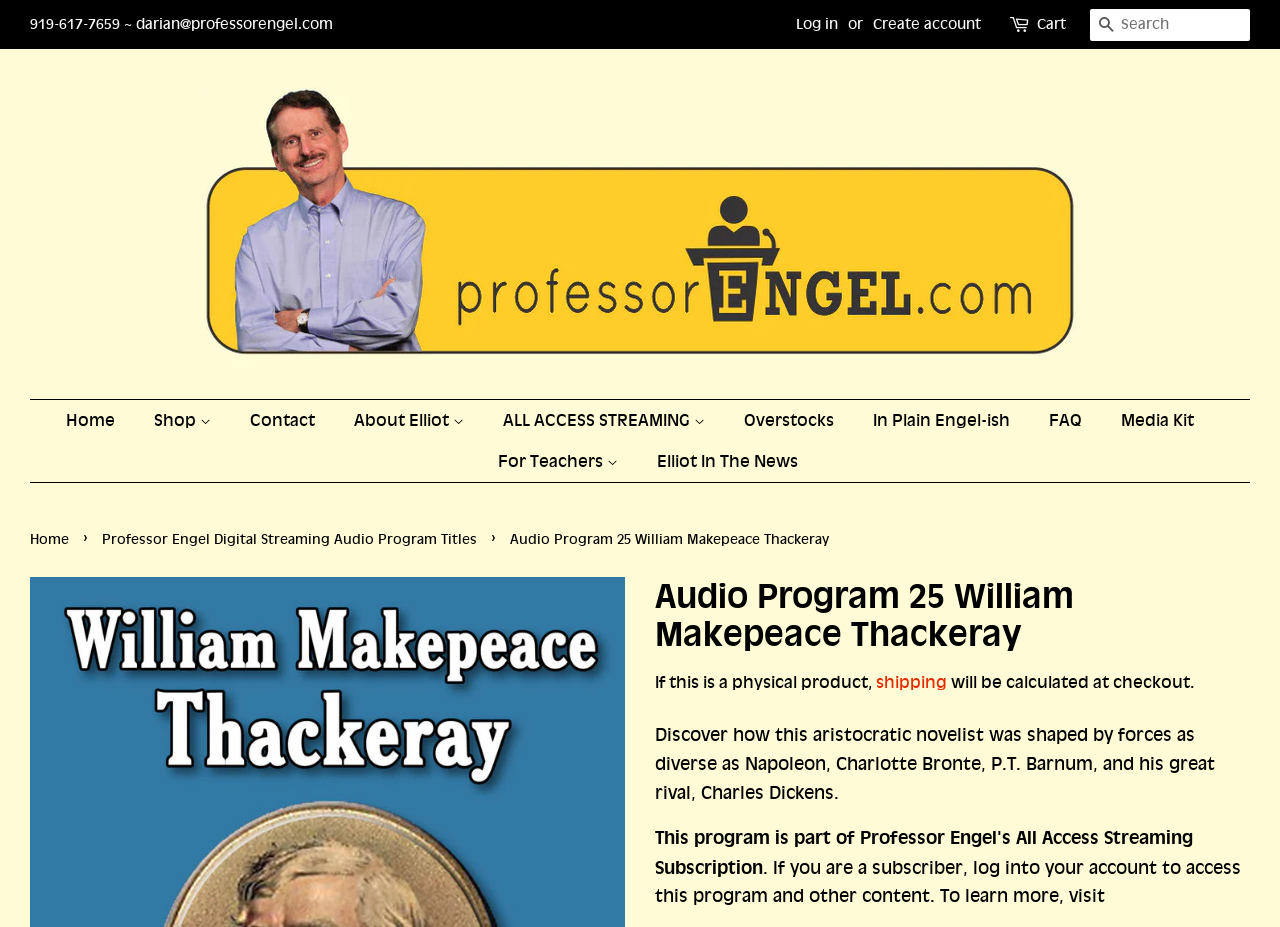Answer the question briefly using a single word or phrase: 
What is the title of the audio program?

Audio Program 25 William Makepeace Thackeray